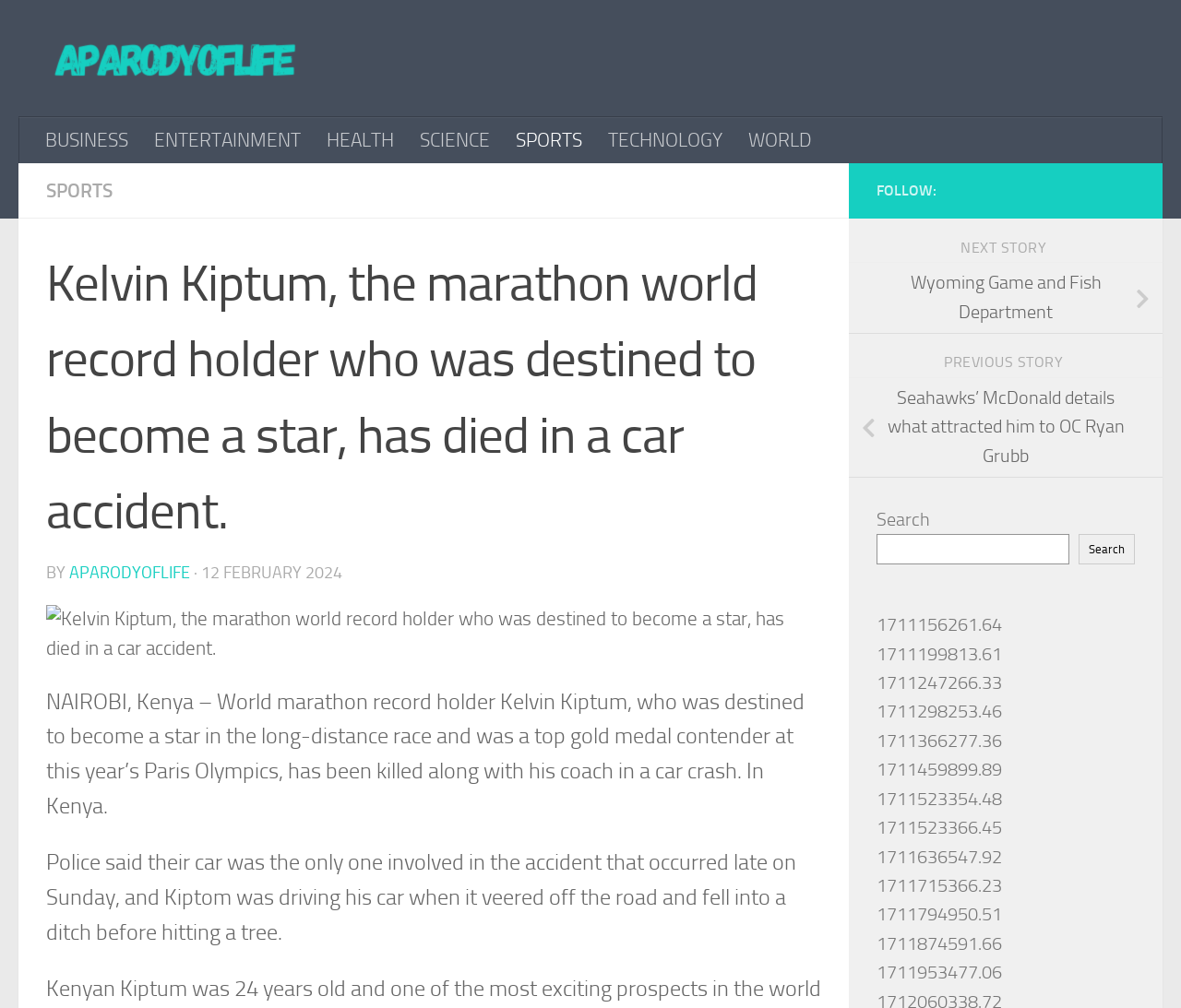Please identify the bounding box coordinates of the element that needs to be clicked to perform the following instruction: "Search for something".

[0.742, 0.53, 0.905, 0.56]